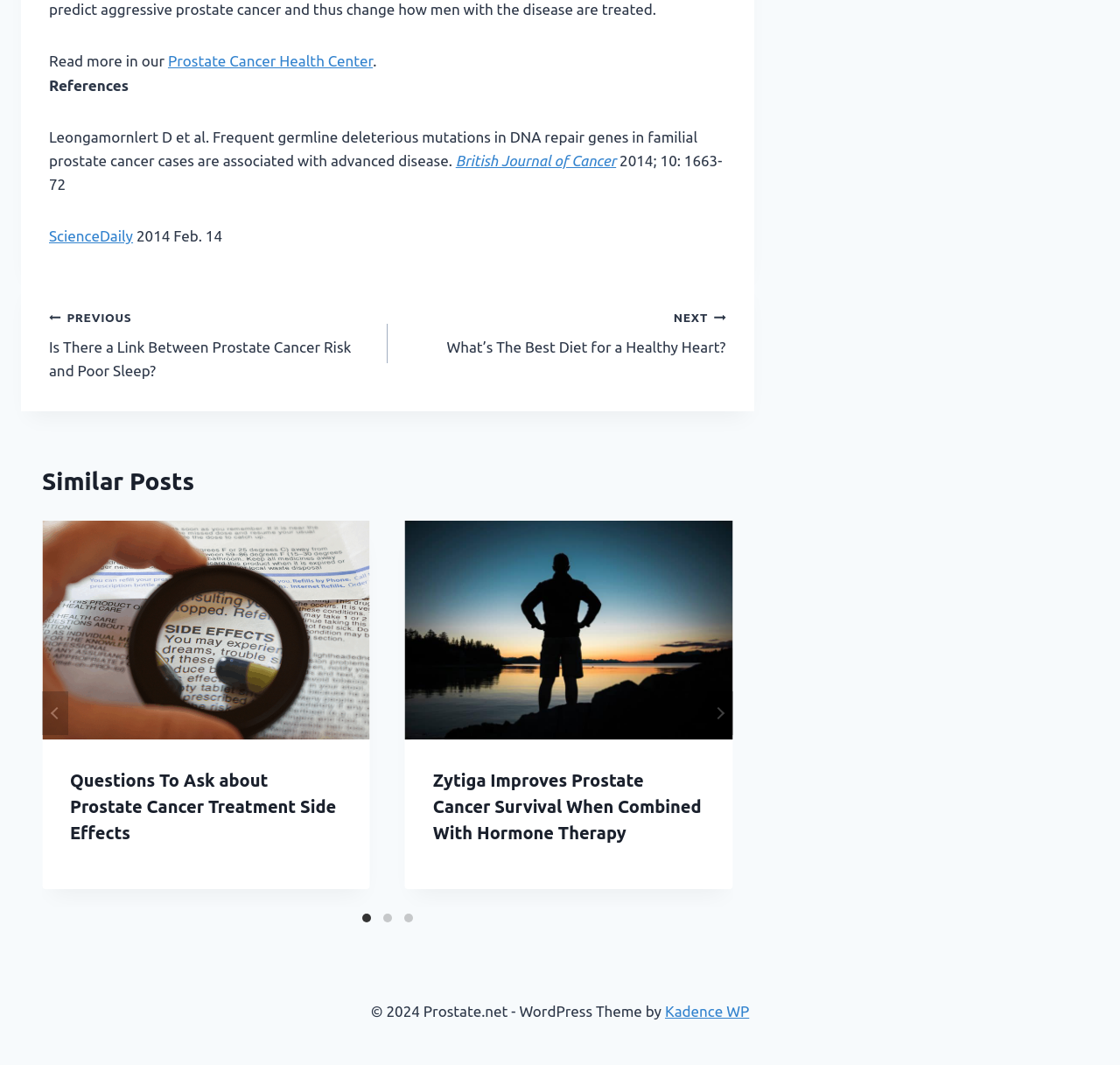Locate the bounding box coordinates of the clickable region necessary to complete the following instruction: "Navigate to the next page of similar posts". Provide the coordinates in the format of four float numbers between 0 and 1, i.e., [left, top, right, bottom].

[0.631, 0.65, 0.654, 0.691]